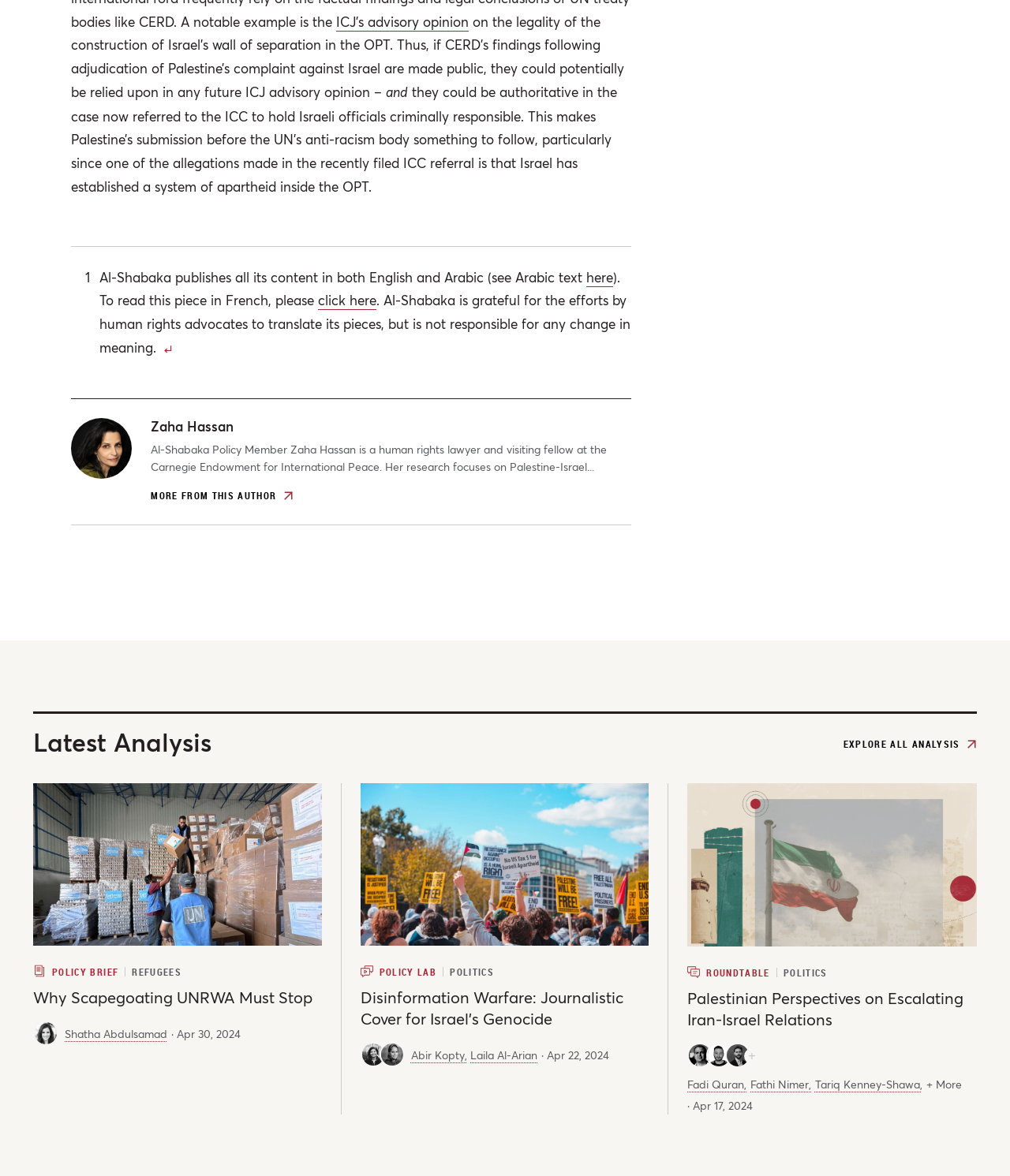Please determine the bounding box coordinates of the clickable area required to carry out the following instruction: "Explore all analysis". The coordinates must be four float numbers between 0 and 1, represented as [left, top, right, bottom].

[0.835, 0.627, 0.967, 0.64]